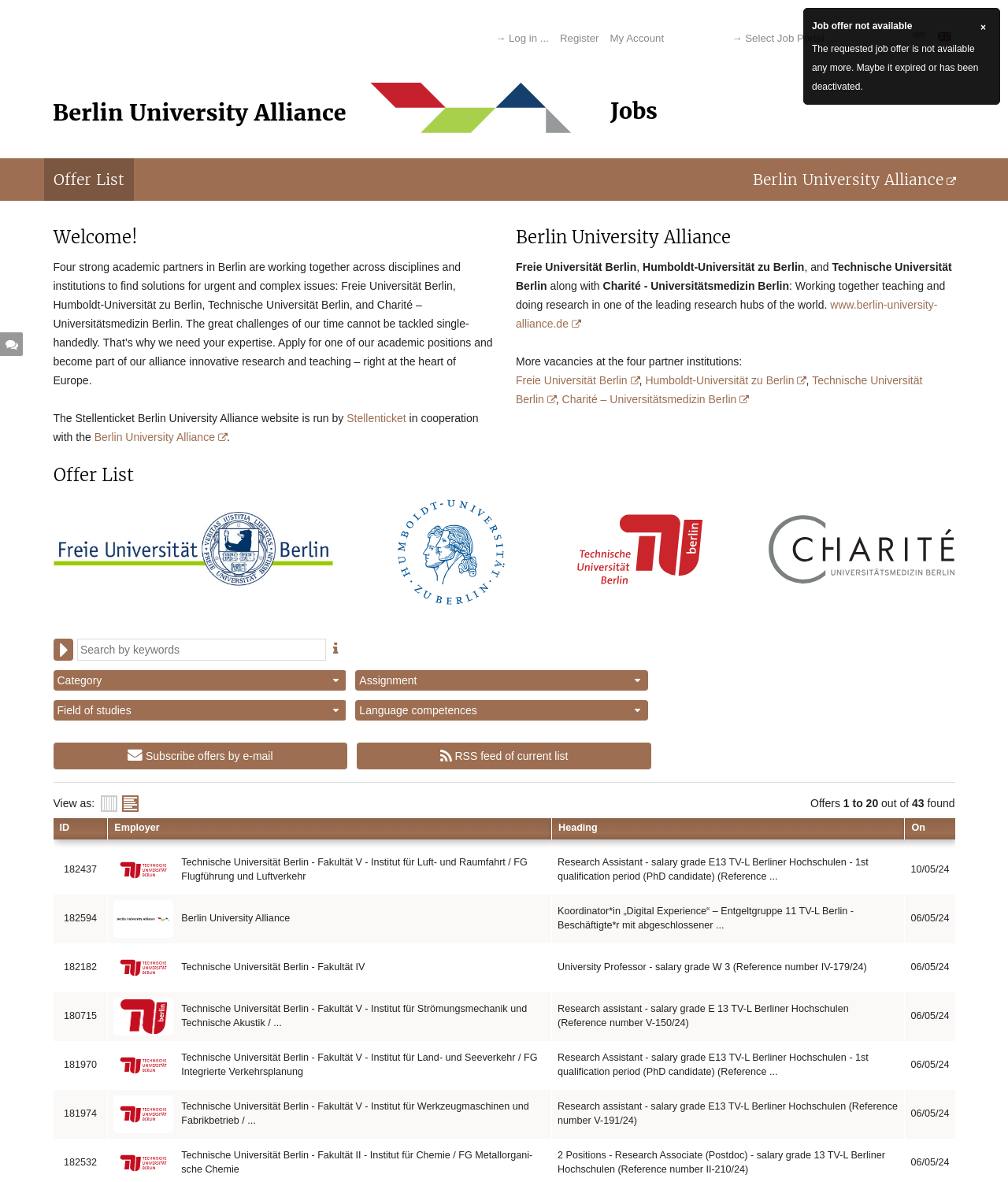Find the bounding box coordinates of the element I should click to carry out the following instruction: "Subscribe to job offers by email".

[0.133, 0.637, 0.279, 0.648]